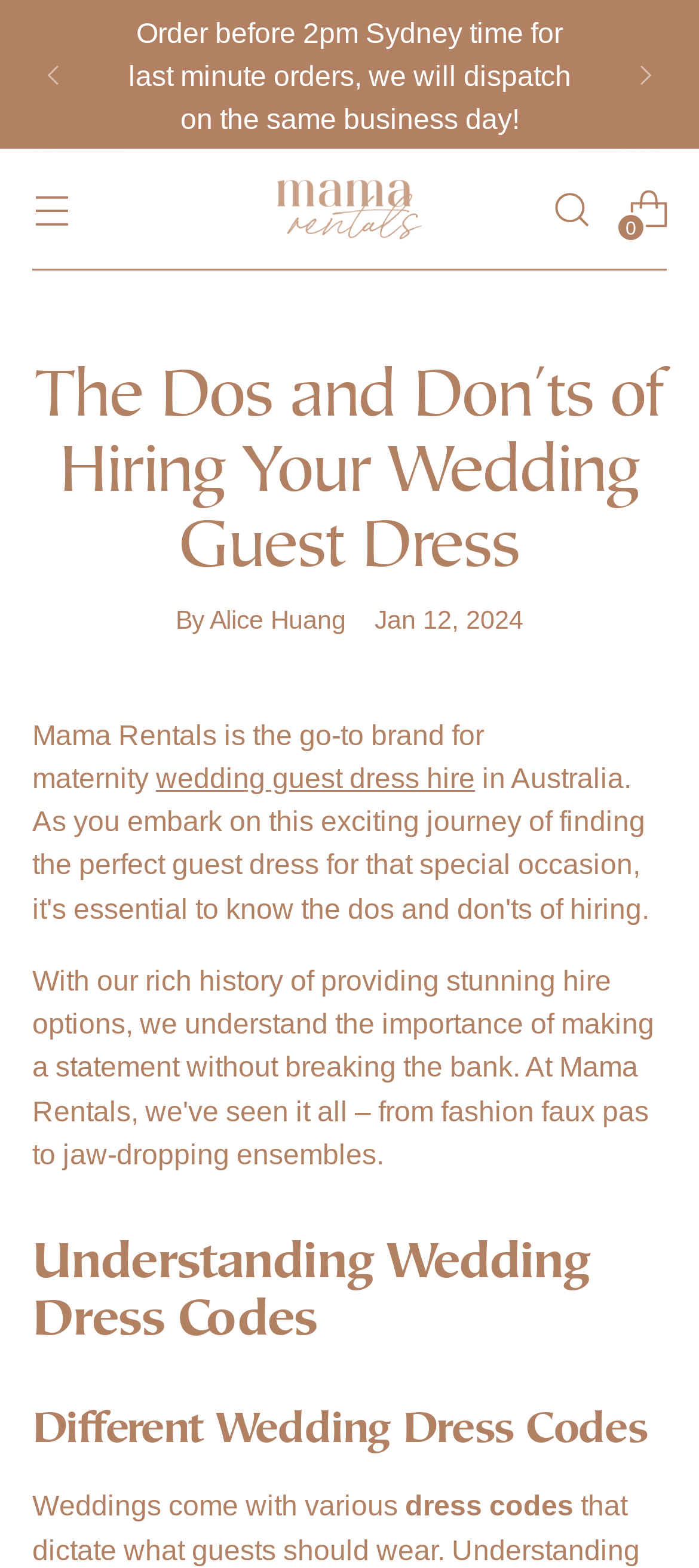Please extract the title of the webpage.

The Dos and Don'ts of Hiring Your Wedding Guest Dress